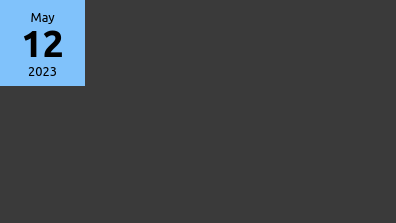What is the year of the displayed date?
Provide a detailed and well-explained answer to the question.

The calendar graphic displays the full date 'May 12, 2023', which includes the year '2023'.